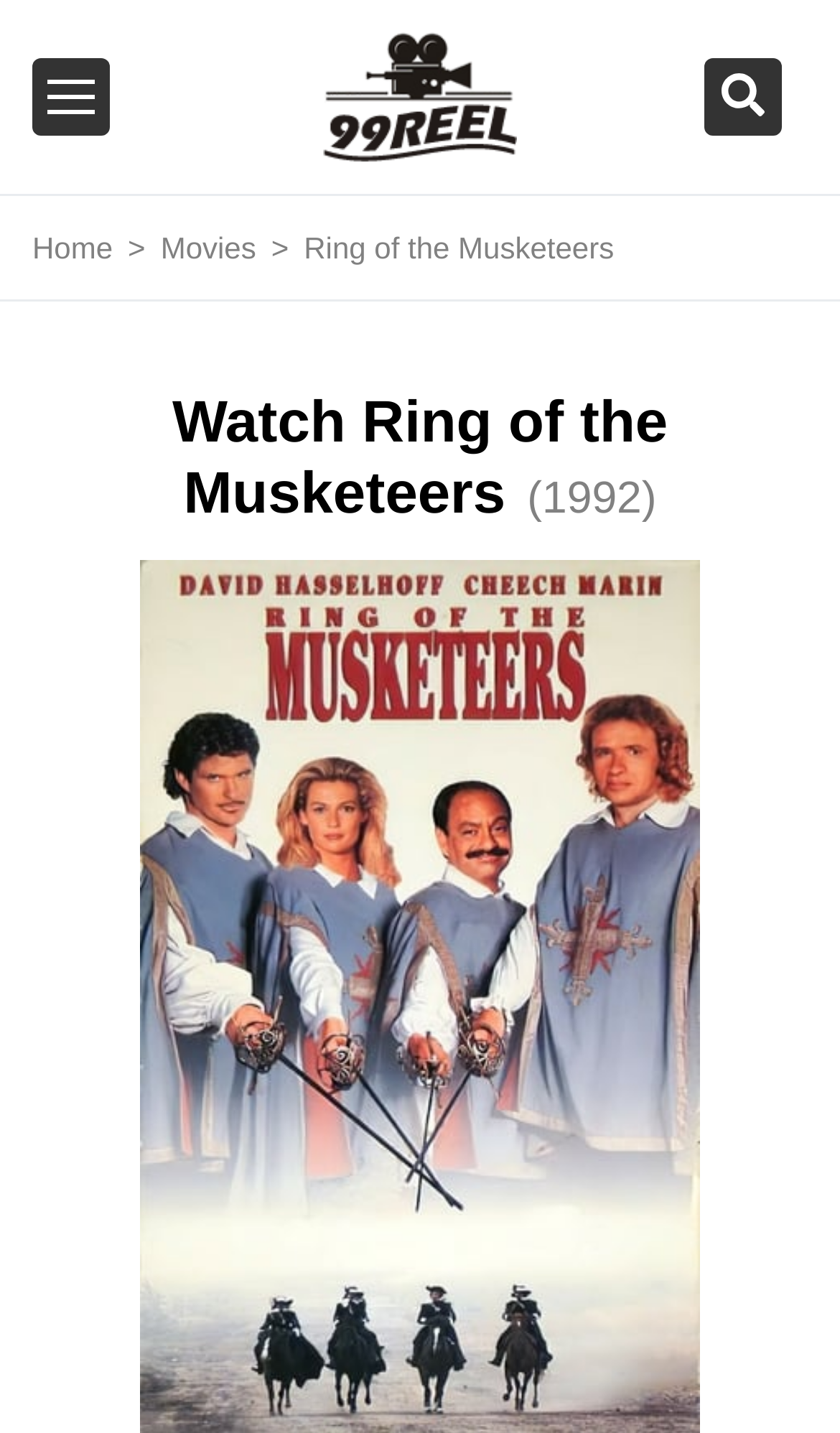Is there a button on the webpage?
Give a detailed explanation using the information visible in the image.

There is a button on the webpage, although its purpose is not clear. The button is located at the top right corner of the webpage and does not have any text.